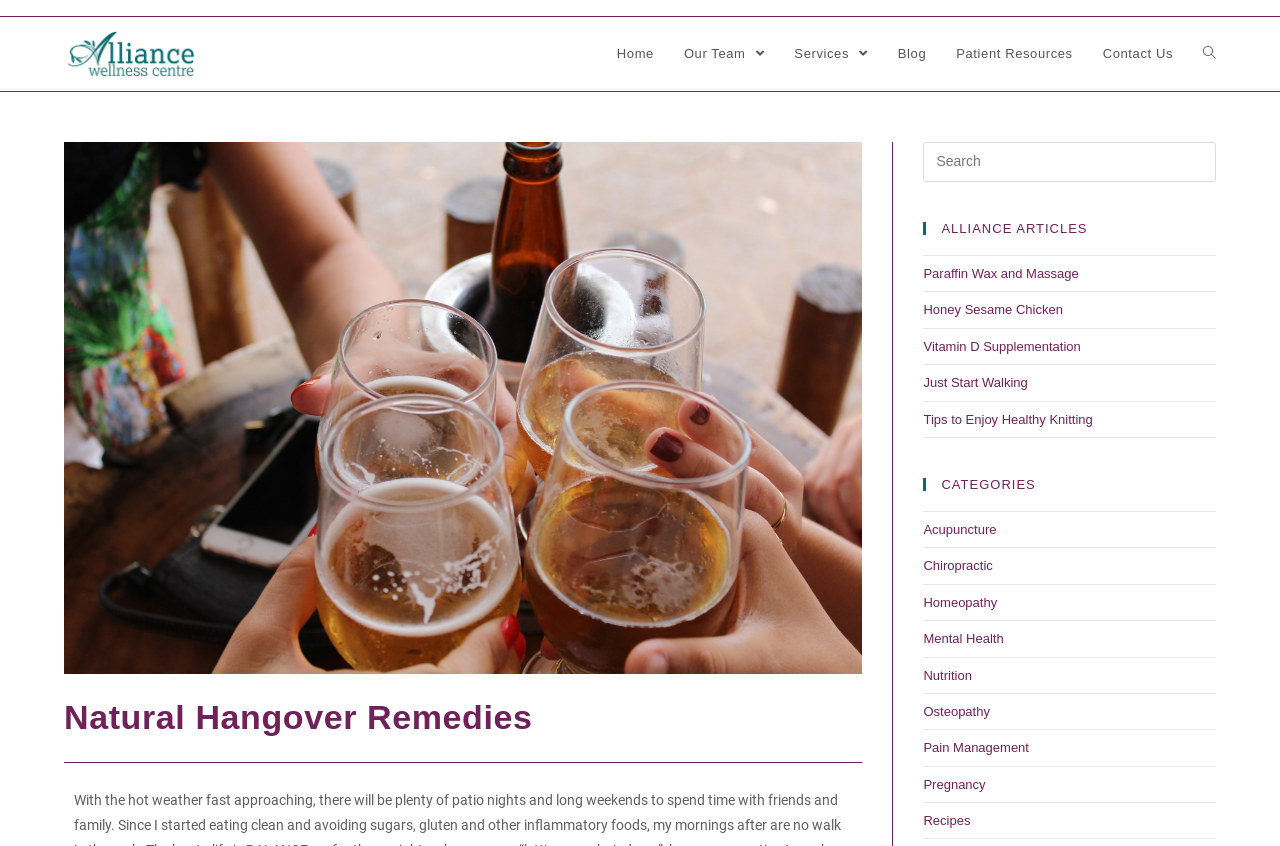Please specify the bounding box coordinates in the format (top-left x, top-left y, bottom-right x, bottom-right y), with values ranging from 0 to 1. Identify the bounding box for the UI component described as follows: Honey Sesame Chicken

[0.721, 0.357, 0.83, 0.375]